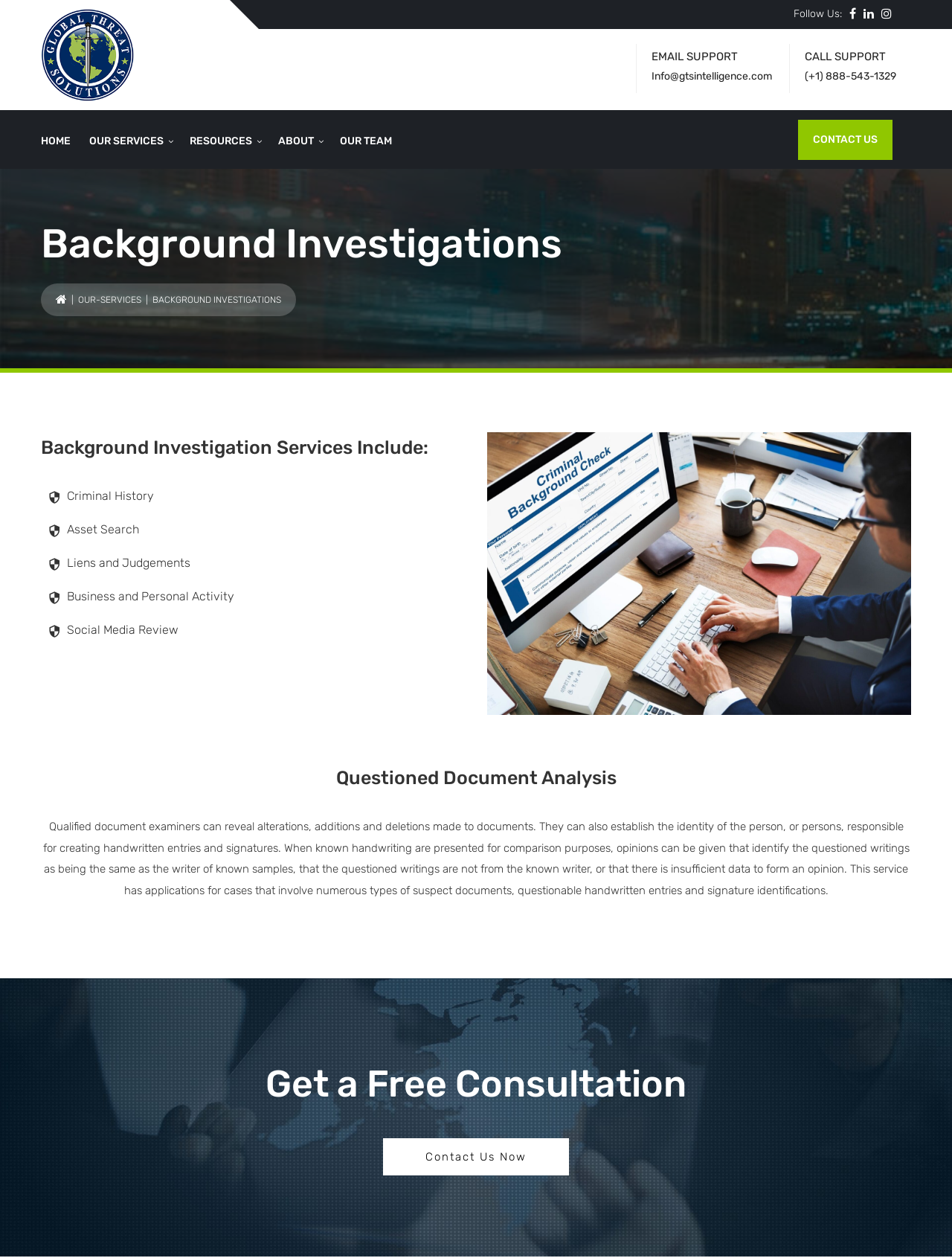What is the purpose of background investigations?
Could you answer the question in a detailed manner, providing as much information as possible?

I inferred this from the meta description, which mentions that background investigations can help identify potential risks and issues. Although the meta description is not directly visible on the webpage, it provides context for understanding the purpose of background investigations.